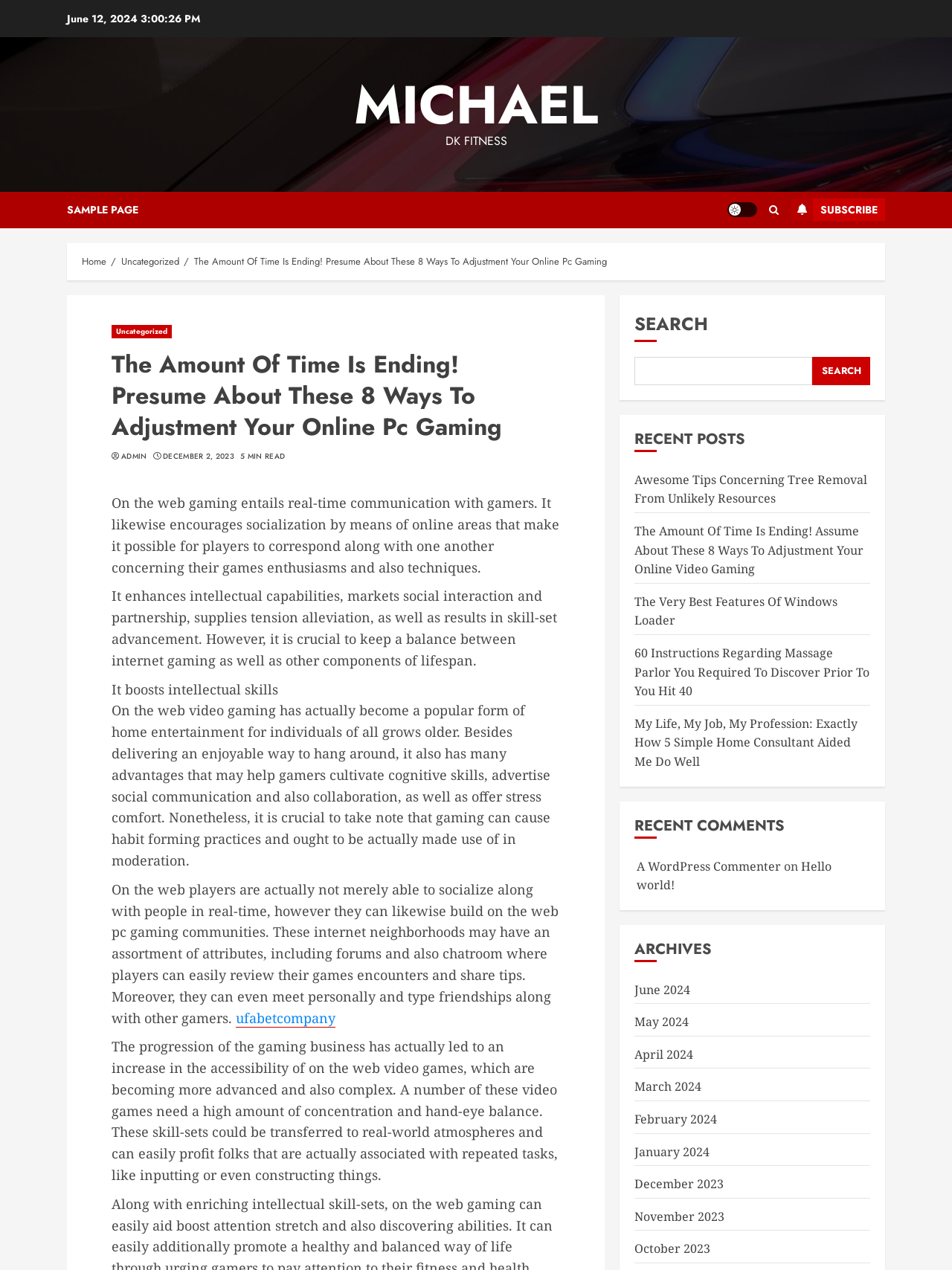Please determine the bounding box coordinates of the element's region to click in order to carry out the following instruction: "Go to the 'SAMPLE PAGE'". The coordinates should be four float numbers between 0 and 1, i.e., [left, top, right, bottom].

[0.07, 0.151, 0.145, 0.18]